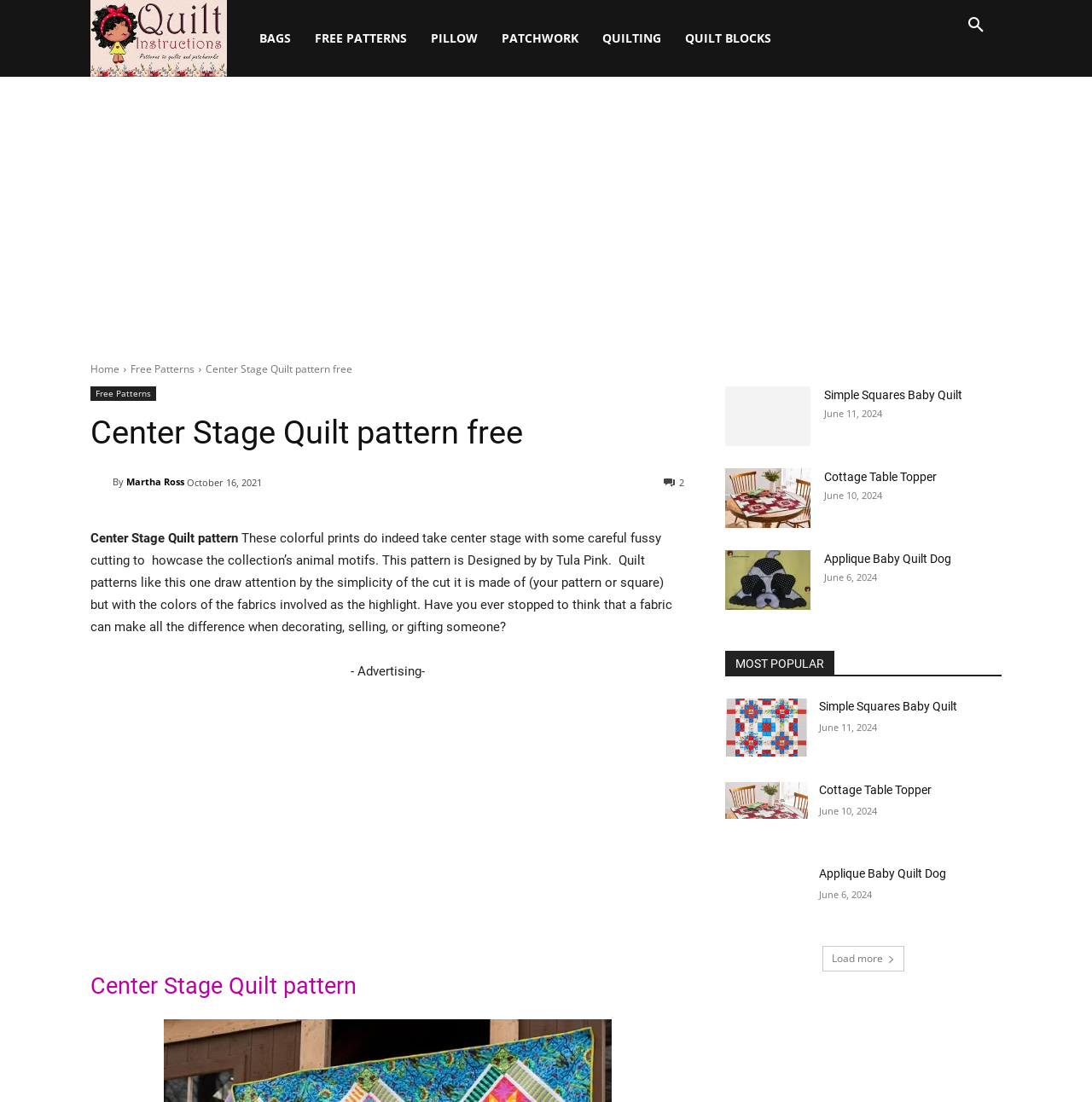Please find the bounding box for the following UI element description. Provide the coordinates in (top-left x, top-left y, bottom-right x, bottom-right y) format, with values between 0 and 1: Bags

[0.227, 0.012, 0.277, 0.058]